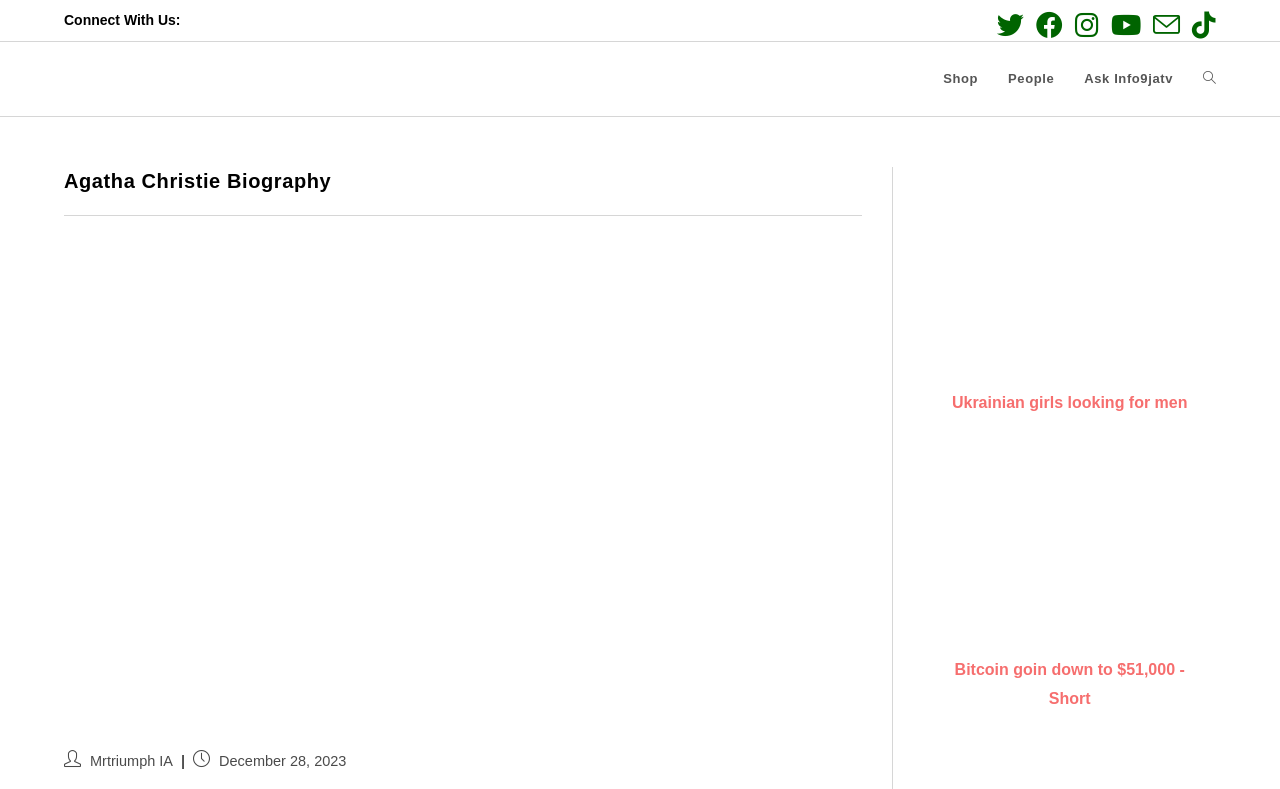Who is the author of the biography?
Answer the question with a detailed explanation, including all necessary information.

The static text 'Post author:' is followed by the link 'Mrtriumph IA', which indicates that Mrtriumph IA is the author of the biography.